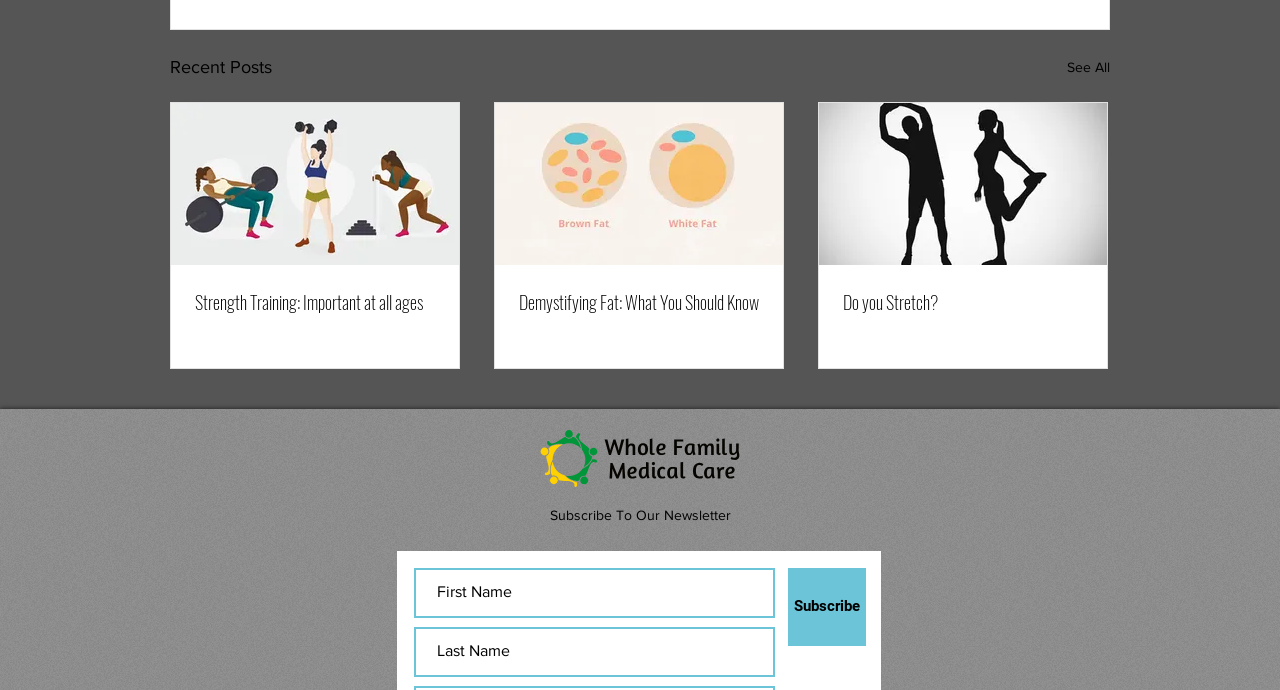Find the bounding box coordinates of the element to click in order to complete this instruction: "Contact ArtRabbit". The bounding box coordinates must be four float numbers between 0 and 1, denoted as [left, top, right, bottom].

None